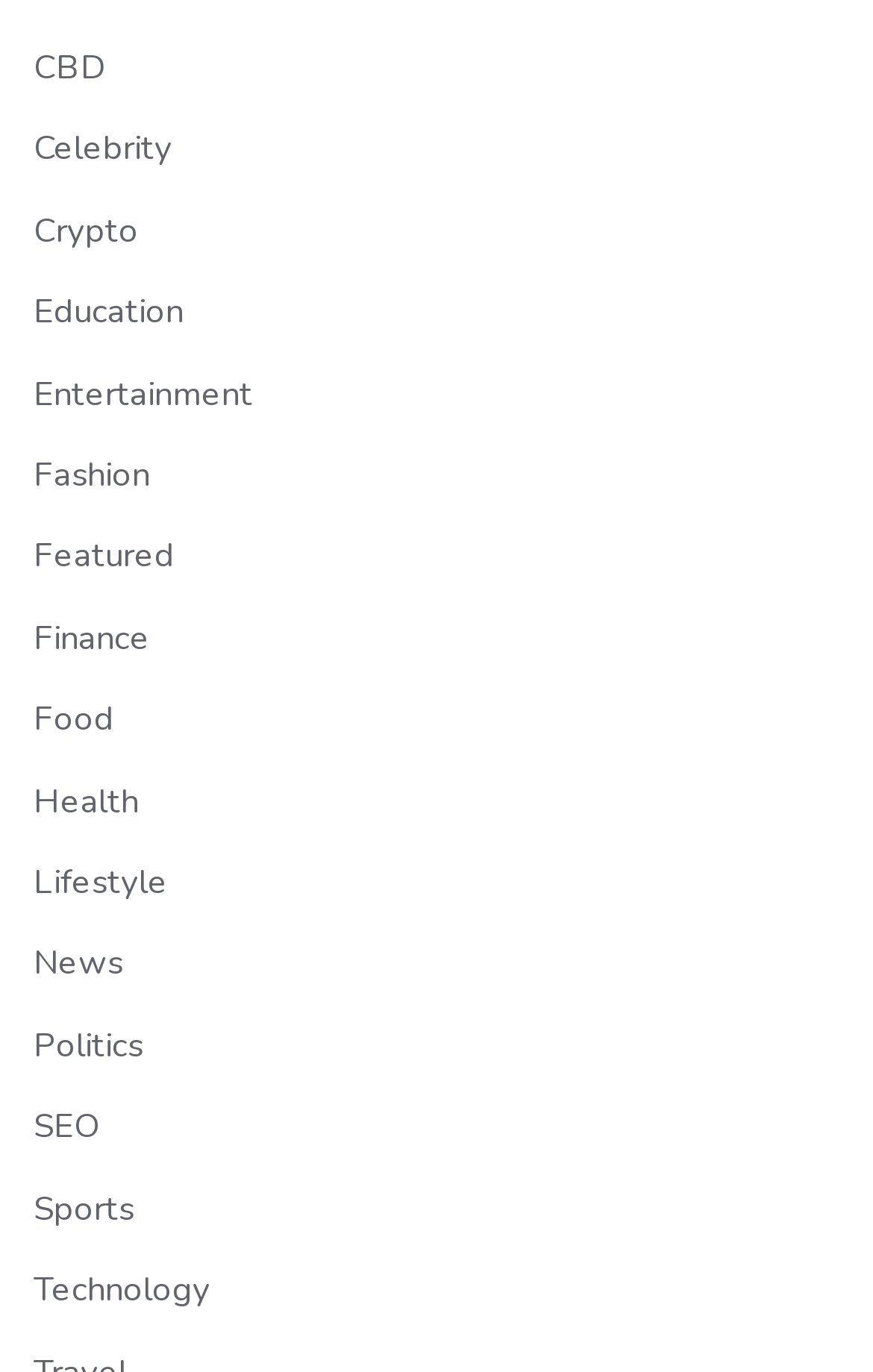Provide your answer to the question using just one word or phrase: What is the position of the 'Fashion' link?

Above 'Finance'